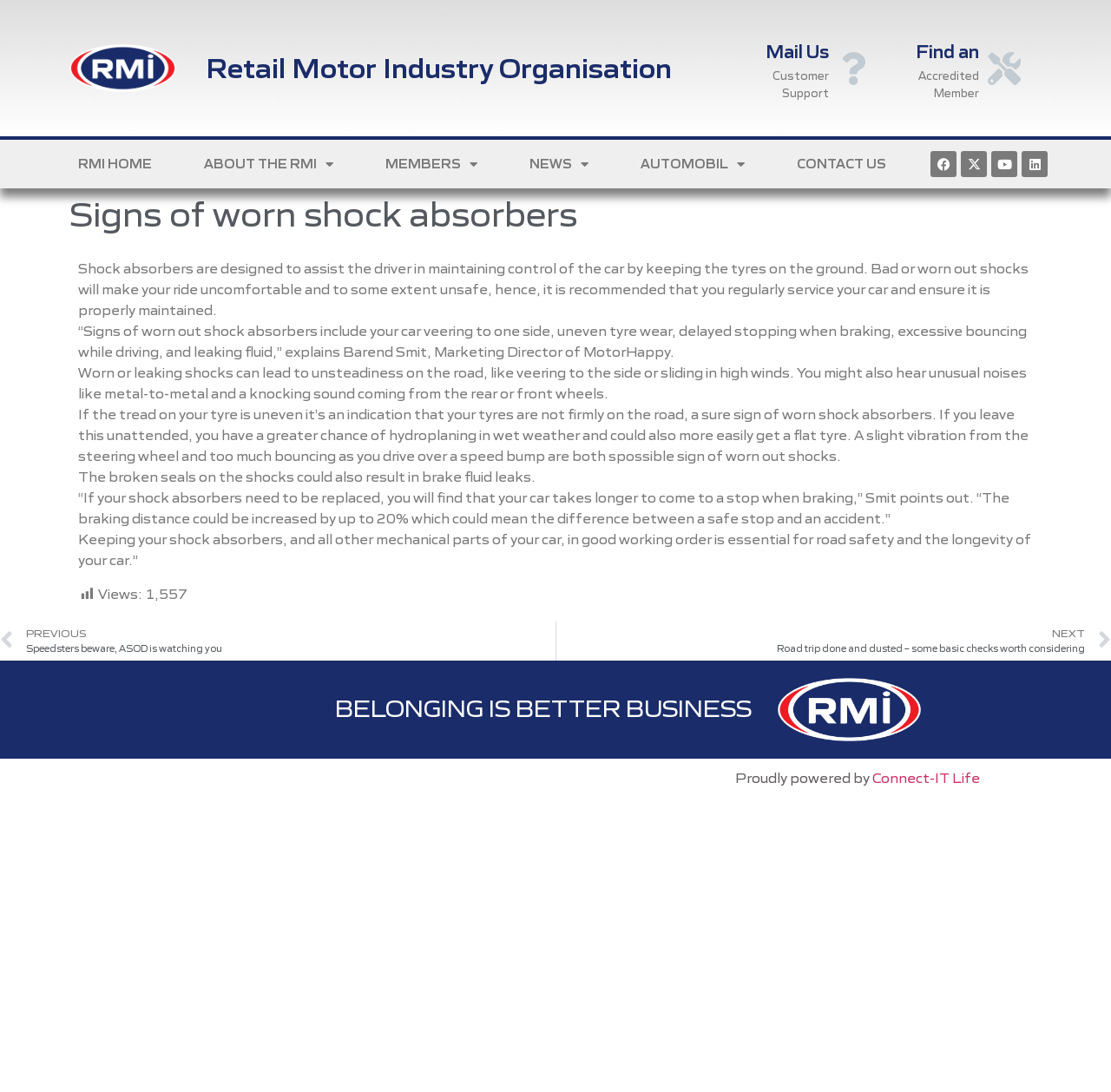Observe the image and answer the following question in detail: What can happen if shock absorbers are not replaced?

The webpage states that if shock absorbers are not replaced, the braking distance could be increased by up to 20%, which could mean the difference between a safe stop and an accident. This highlights the importance of regular maintenance and replacement of shock absorbers.